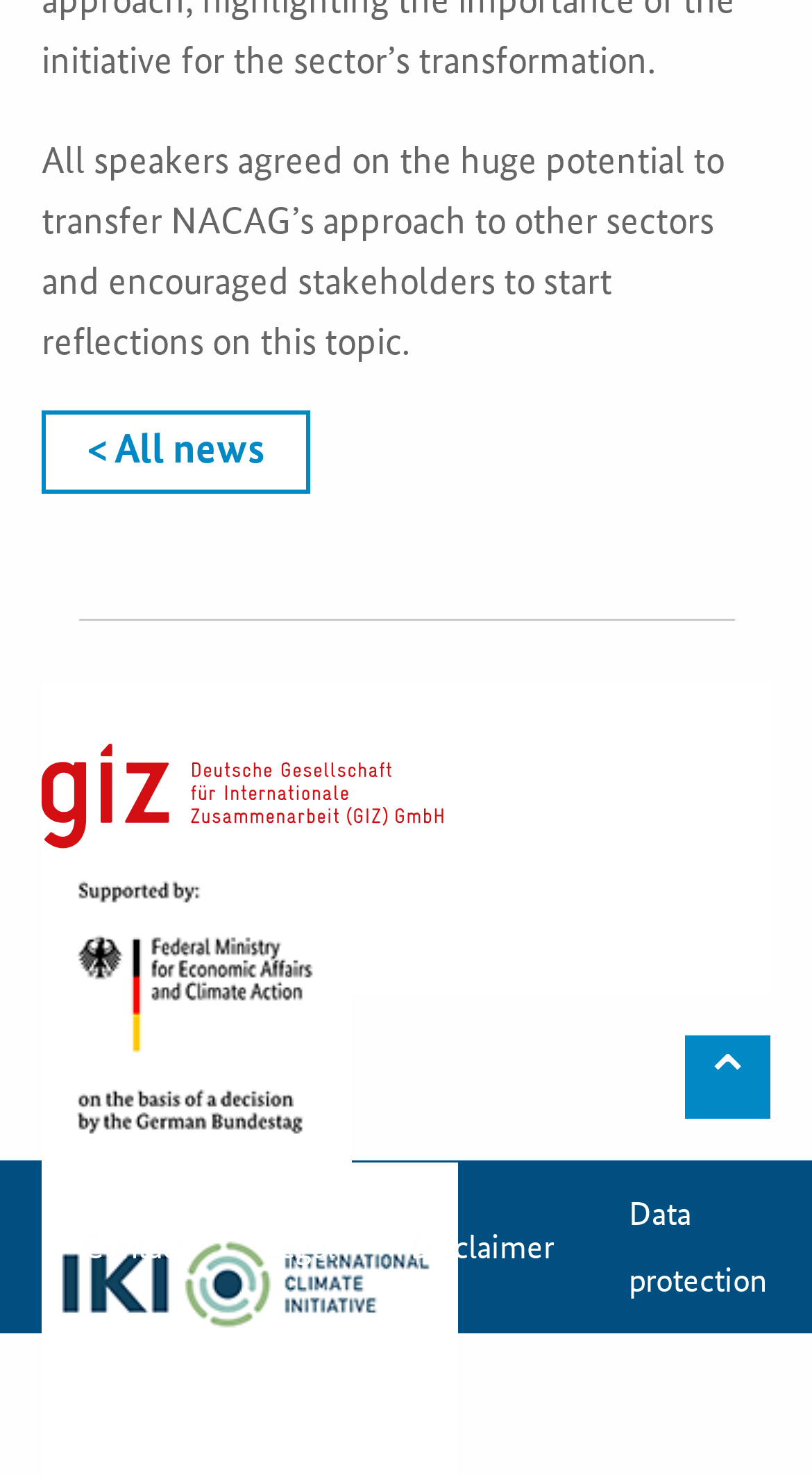Determine the coordinates of the bounding box for the clickable area needed to execute this instruction: "read disclaimer".

[0.505, 0.829, 0.682, 0.859]